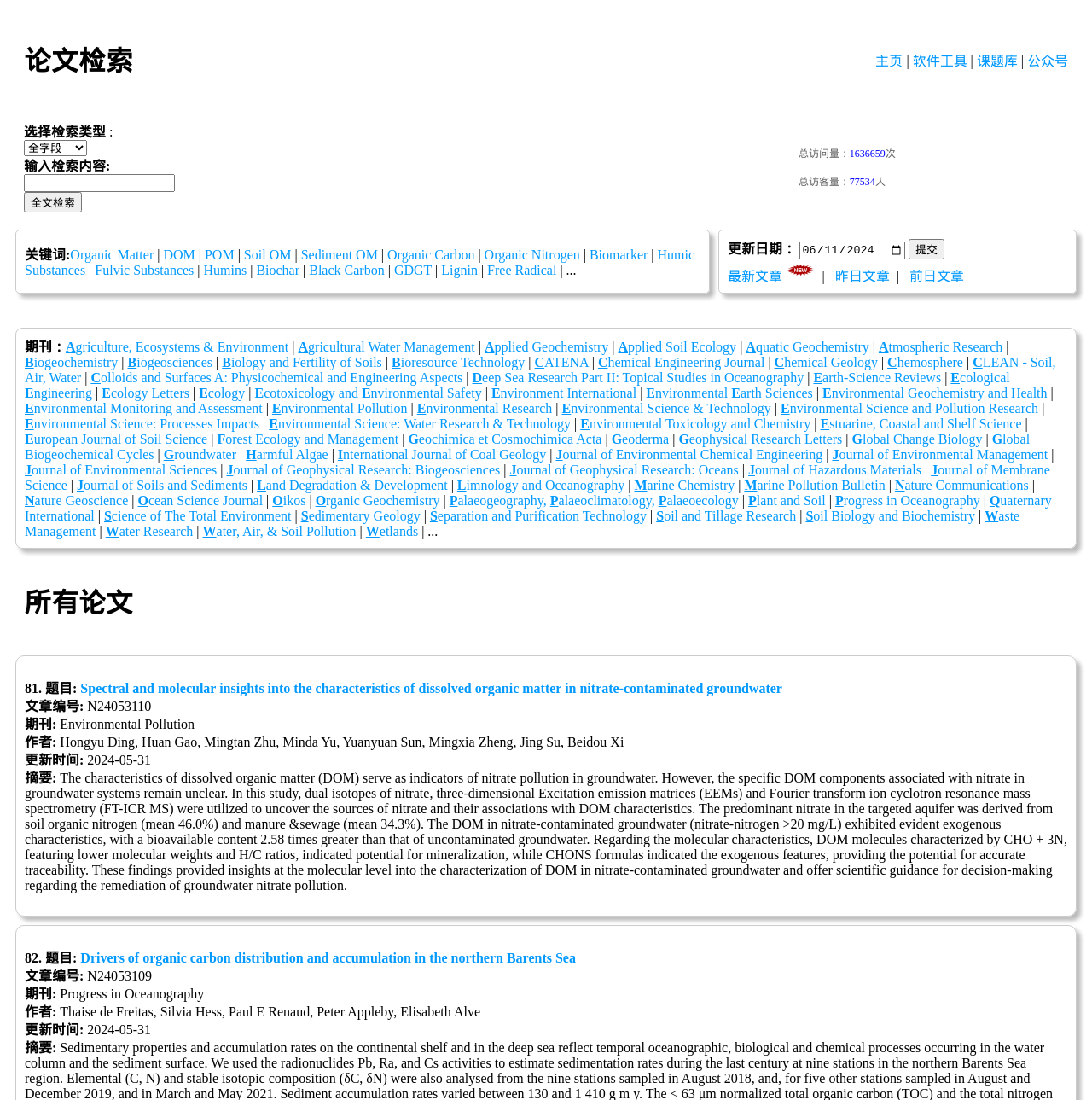Describe all the significant parts and information present on the webpage.

The webpage is titled "NOMPapers" and appears to be a research paper search engine or database. At the top, there is a row with two grid cells. The first grid cell contains a heading "论文检索" (which means "Paper Search" in Chinese) and the second grid cell contains a series of links to different sections of the website, including "主页" (Home), "软件工具" (Software Tools), "课题库" (Course Library), and "公众号" (Public Number).

Below this row, there is another row with two grid cells. The first grid cell contains a search form with a combobox to select the search type, a text box to input the search content, and a button to perform the search. The second grid cell displays some statistics, including the total number of visits and the total number of visitors.

The next row contains a grid cell with a list of keywords, including "Organic Matter", "DOM", "POM", and many others. Each keyword is a link that can be clicked to perform a search.

To the right of the keyword list, there is another grid cell with a date picker and a button to submit the date. Below this, there are links to view the latest articles, yesterday's articles, and the day before yesterday's articles.

The final section of the webpage is a list of journals, including "Agriculture, Ecosystems & Environment", "Agricultural Water Management", "Applied Geochemistry", and many others. Each journal is a link that can be clicked to view more information.